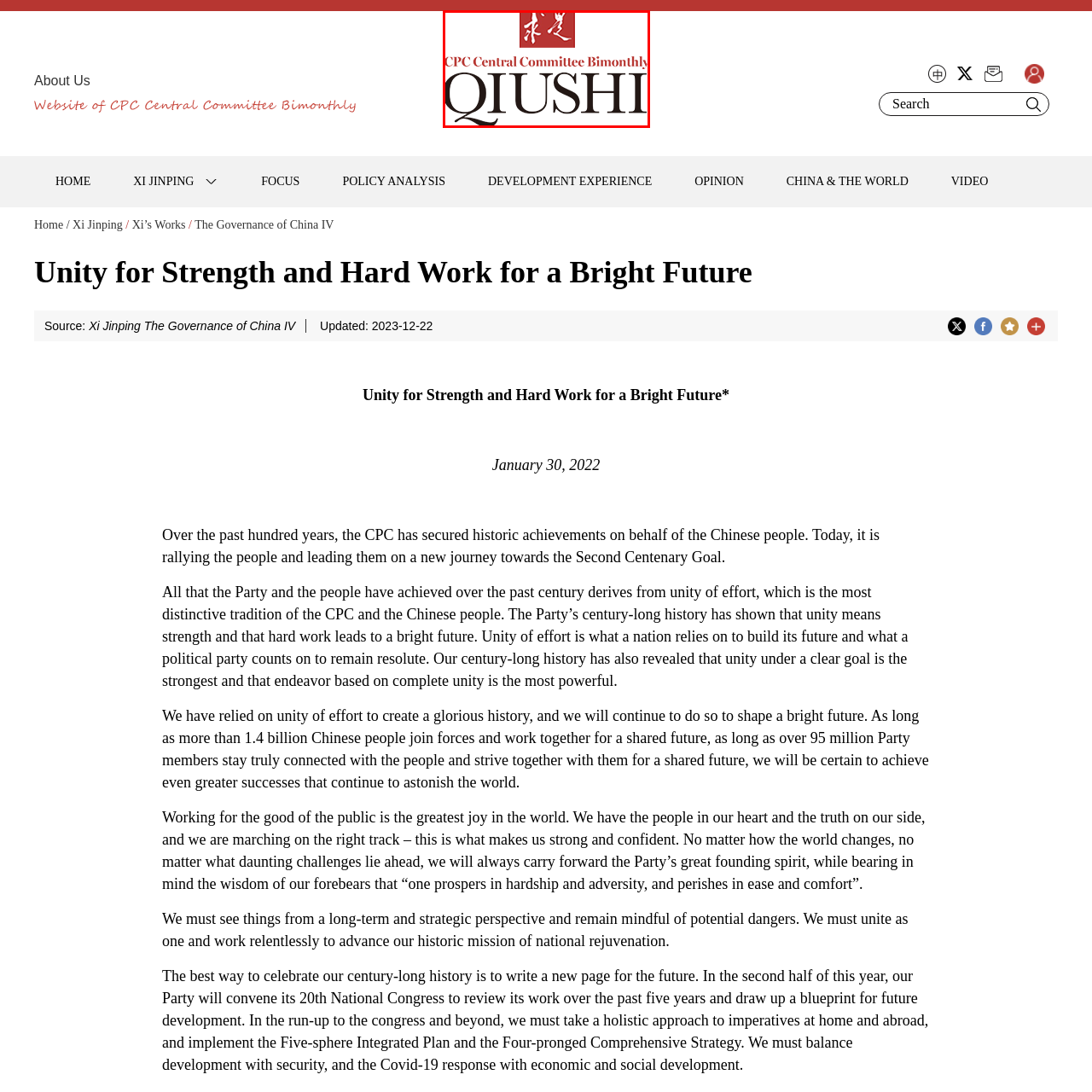What is the color of the stylized Chinese characters?
Analyze the image marked by the red bounding box and respond with an in-depth answer considering the visual clues.

The color of the stylized Chinese characters is red, as mentioned in the caption, which describes the logo as having 'the stylized Chinese characters presented prominently in red against a white background'.